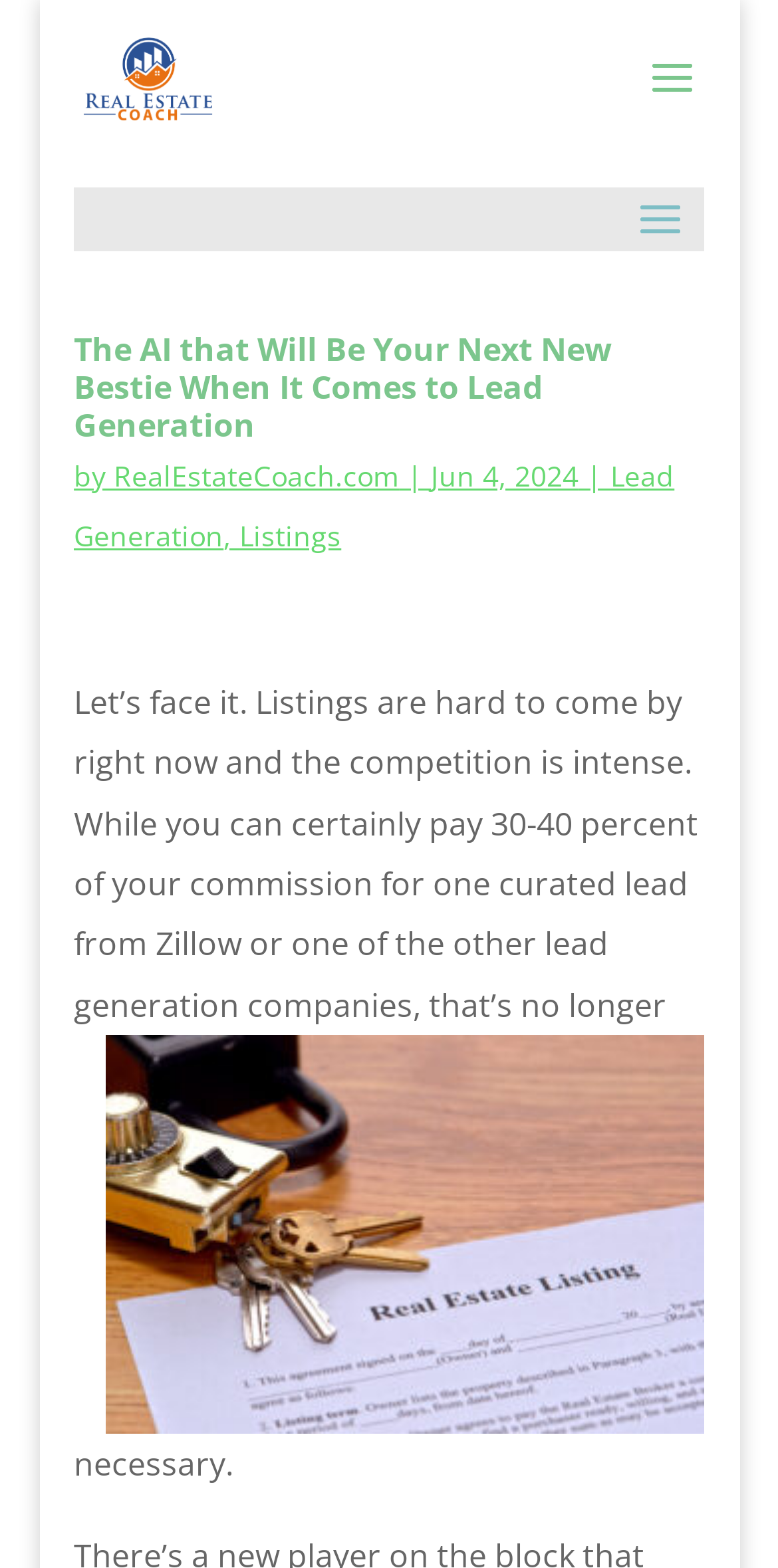Determine the bounding box for the HTML element described here: "Tours". The coordinates should be given as [left, top, right, bottom] with each number being a float between 0 and 1.

None